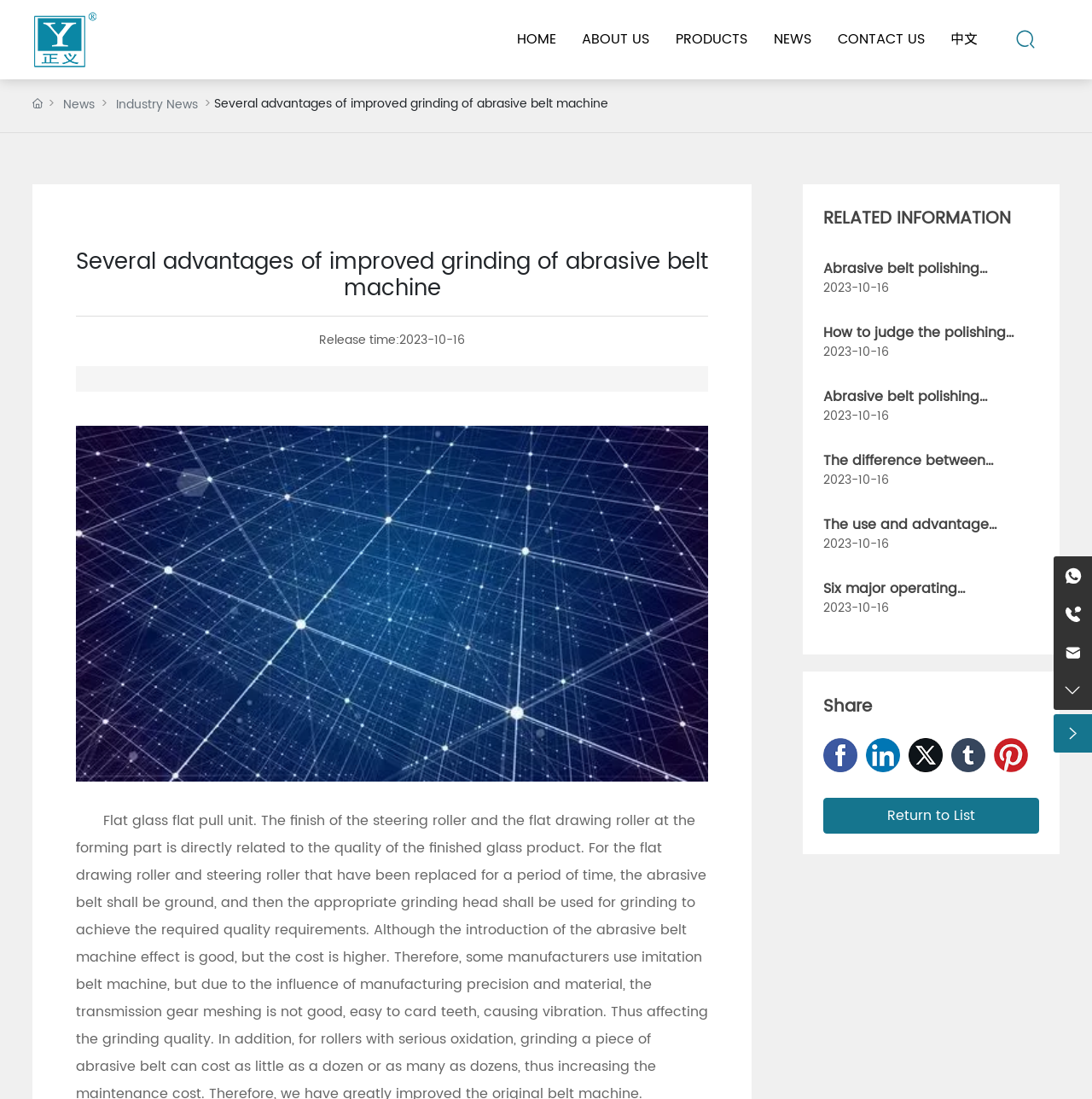Using the element description provided, determine the bounding box coordinates in the format (top-left x, top-left y, bottom-right x, bottom-right y). Ensure that all values are floating point numbers between 0 and 1. Element description: Contact Us

[0.755, 0.0, 0.858, 0.071]